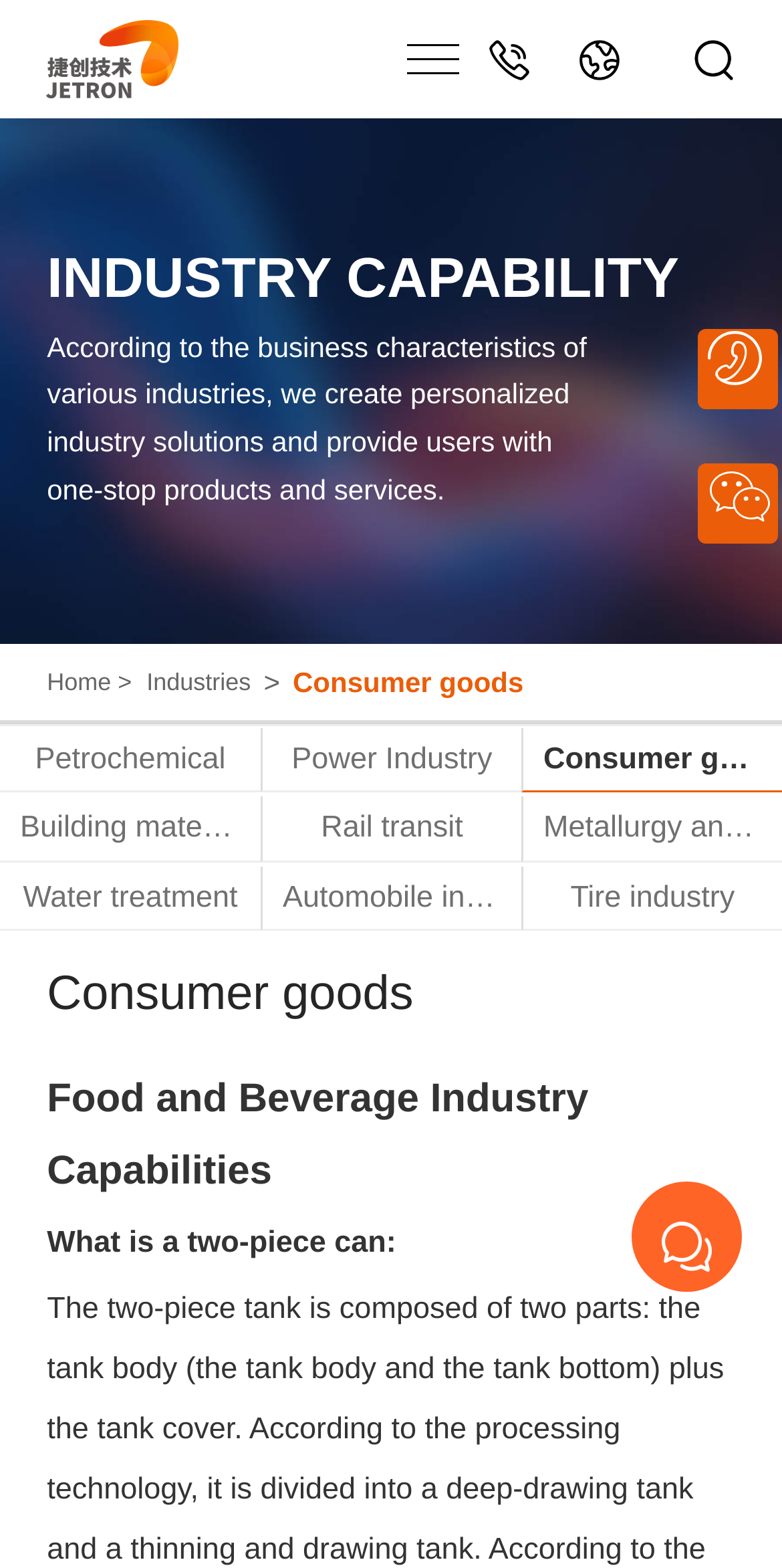Please identify the coordinates of the bounding box for the clickable region that will accomplish this instruction: "Click the link to know what is a two-piece can".

[0.06, 0.77, 0.94, 0.816]